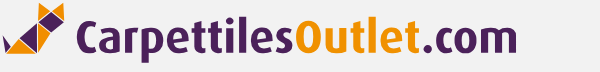What is the geometric symbol in the logo composed of?
Could you answer the question with a detailed and thorough explanation?

The logo features a geometric symbol composed of interlocking shapes in purple, orange, and dark blue, which enhances the logo's contemporary feel and provides a visual identifier for the online platform.